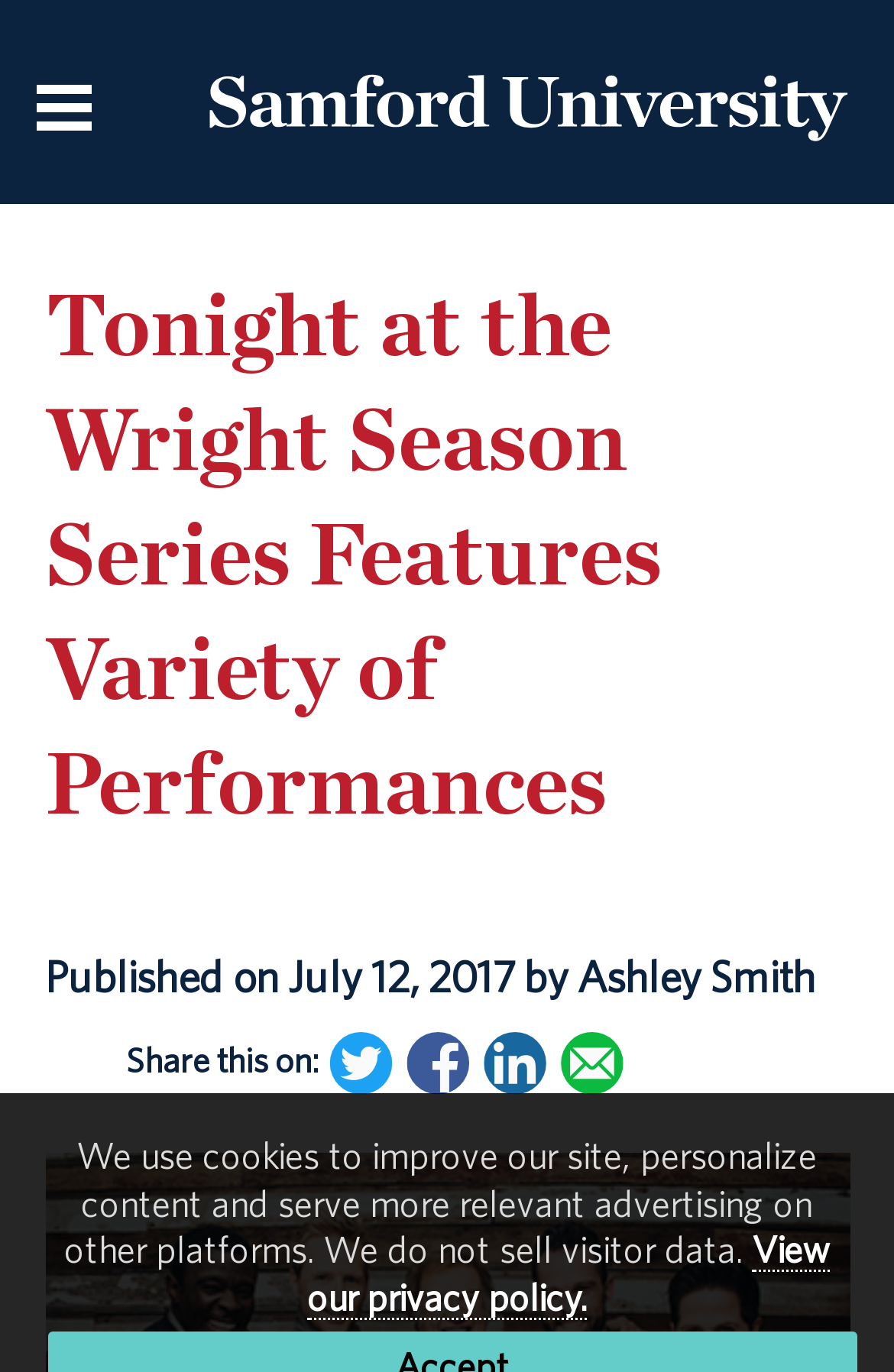Use a single word or phrase to answer the question: 
What is the navigation menu icon?

Menu Icon